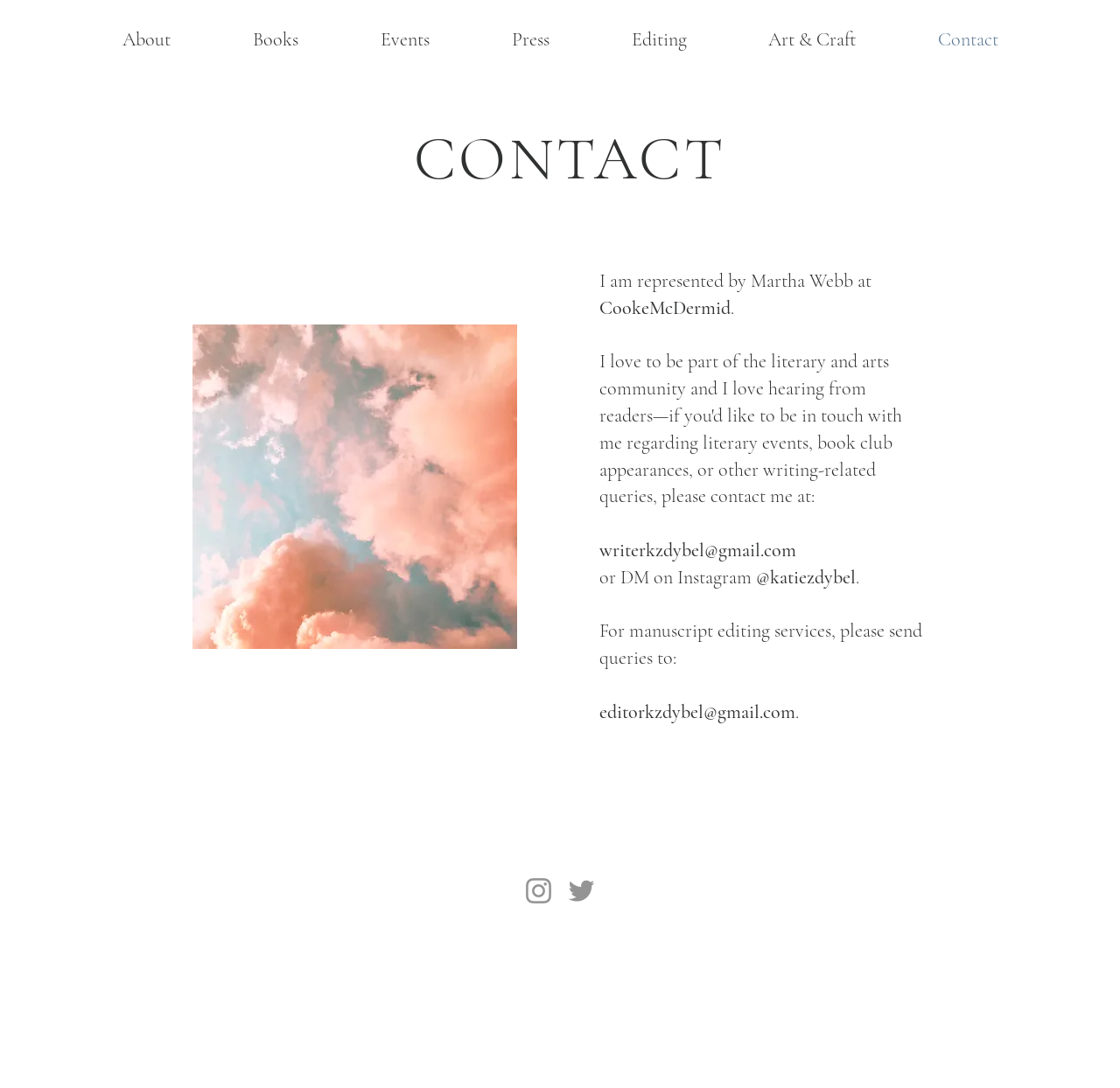From the details in the image, provide a thorough response to the question: Who represents the author?

According to the contact section of the webpage, the author is represented by Martha Webb at CookeMcDermid.